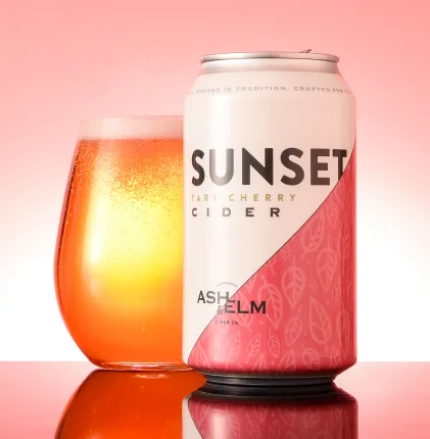Offer a detailed explanation of the image's components.

The image showcases a vibrant can of "Sunset Tart Cherry Cider" from Ash & Elm, featuring a sleek design with bold lettering that prominently displays the word "SUNSET." The can is a soft pink, adorned with leaf patterns that accentuate its refreshing nature. Beside the can sits a glass filled with the cider, which glistens with a golden hue, capturing light beautifully against a pink background. This visual presentation encapsulates the essence of a thirst-quenching beverage, perfect for enjoying during warm evenings. The can and glass are positioned appealingly, emphasizing the drink's tantalizing appeal and the artisanal craftsmanship behind Ash & Elm Cider Co.